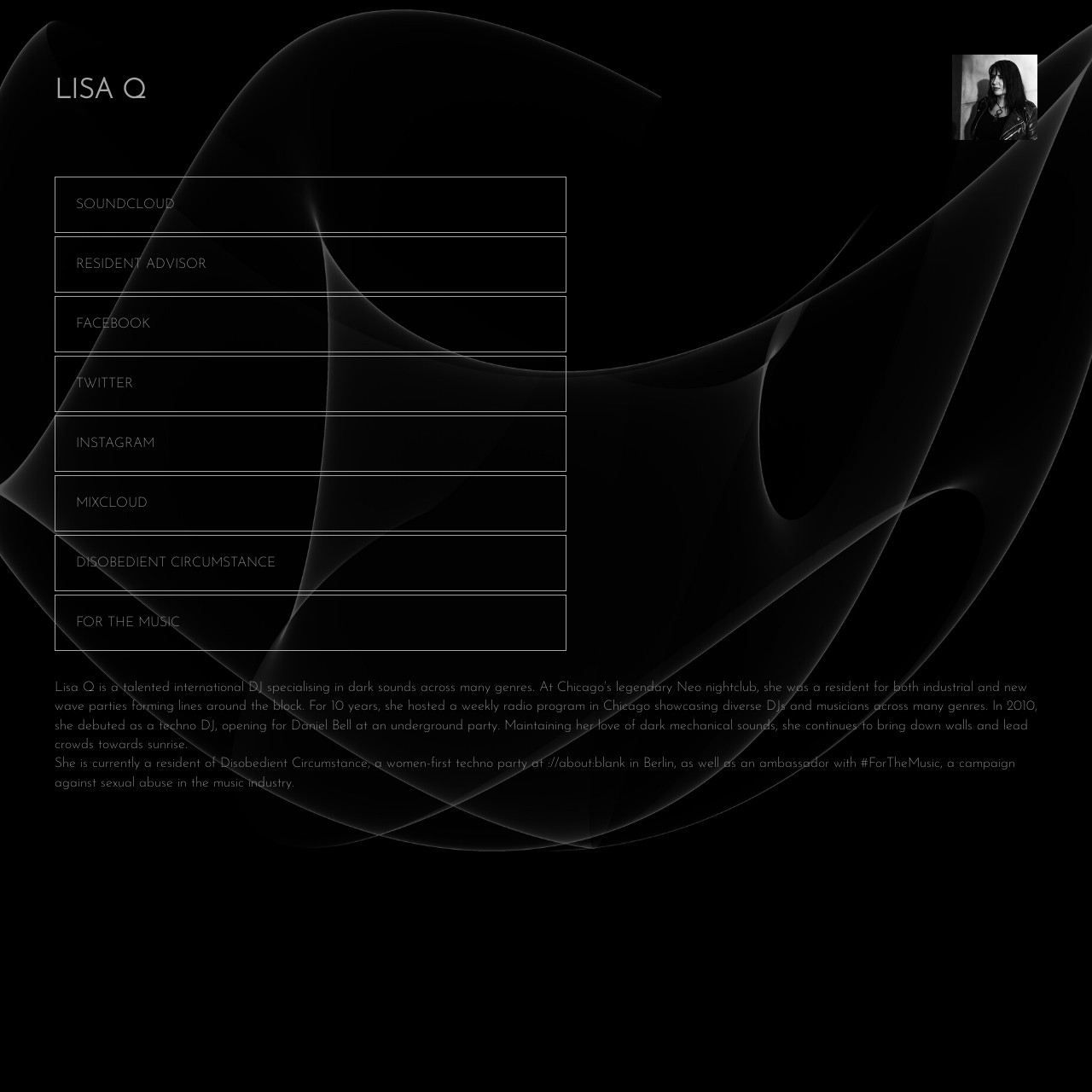Based on the image, provide a detailed response to the question:
What is the name of the party Lisa Q is a resident of?

According to the webpage, Lisa Q is currently a resident of Disobedient Circumstance, a women-first techno party at ://about:blank in Berlin.